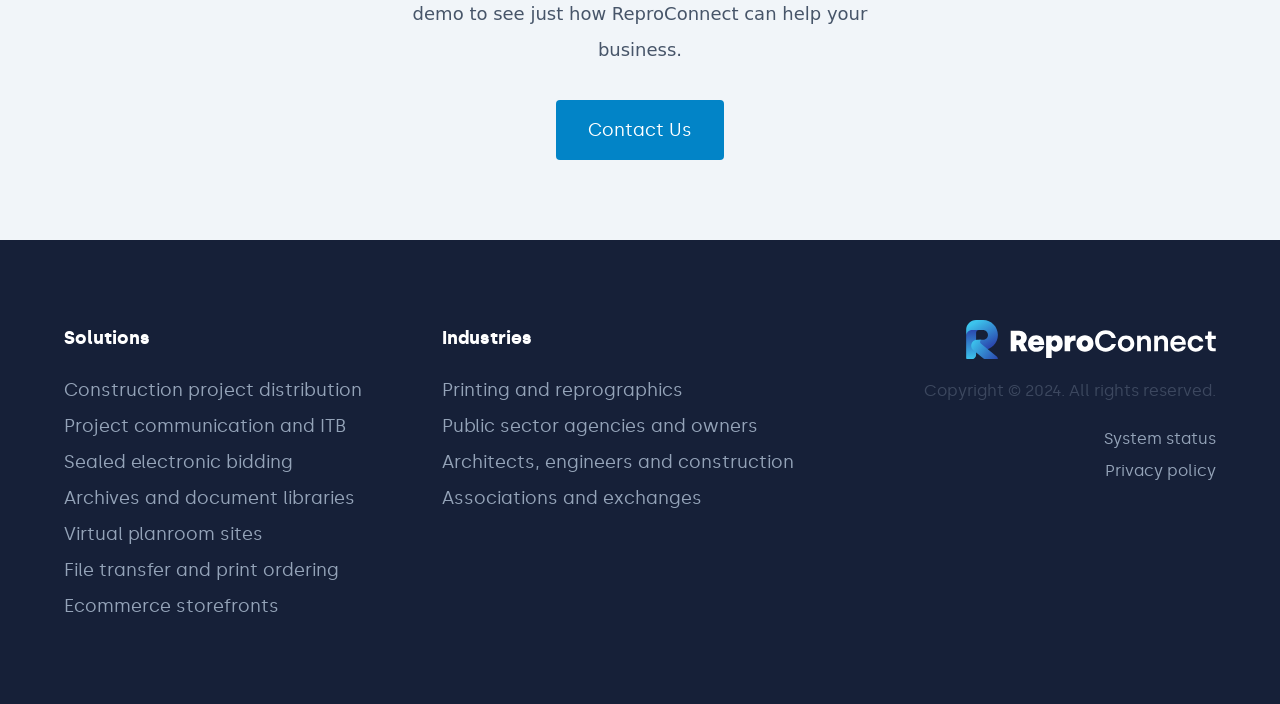Please provide the bounding box coordinates for the element that needs to be clicked to perform the following instruction: "Learn more about the Futhark documentation". The coordinates should be given as four float numbers between 0 and 1, i.e., [left, top, right, bottom].

None